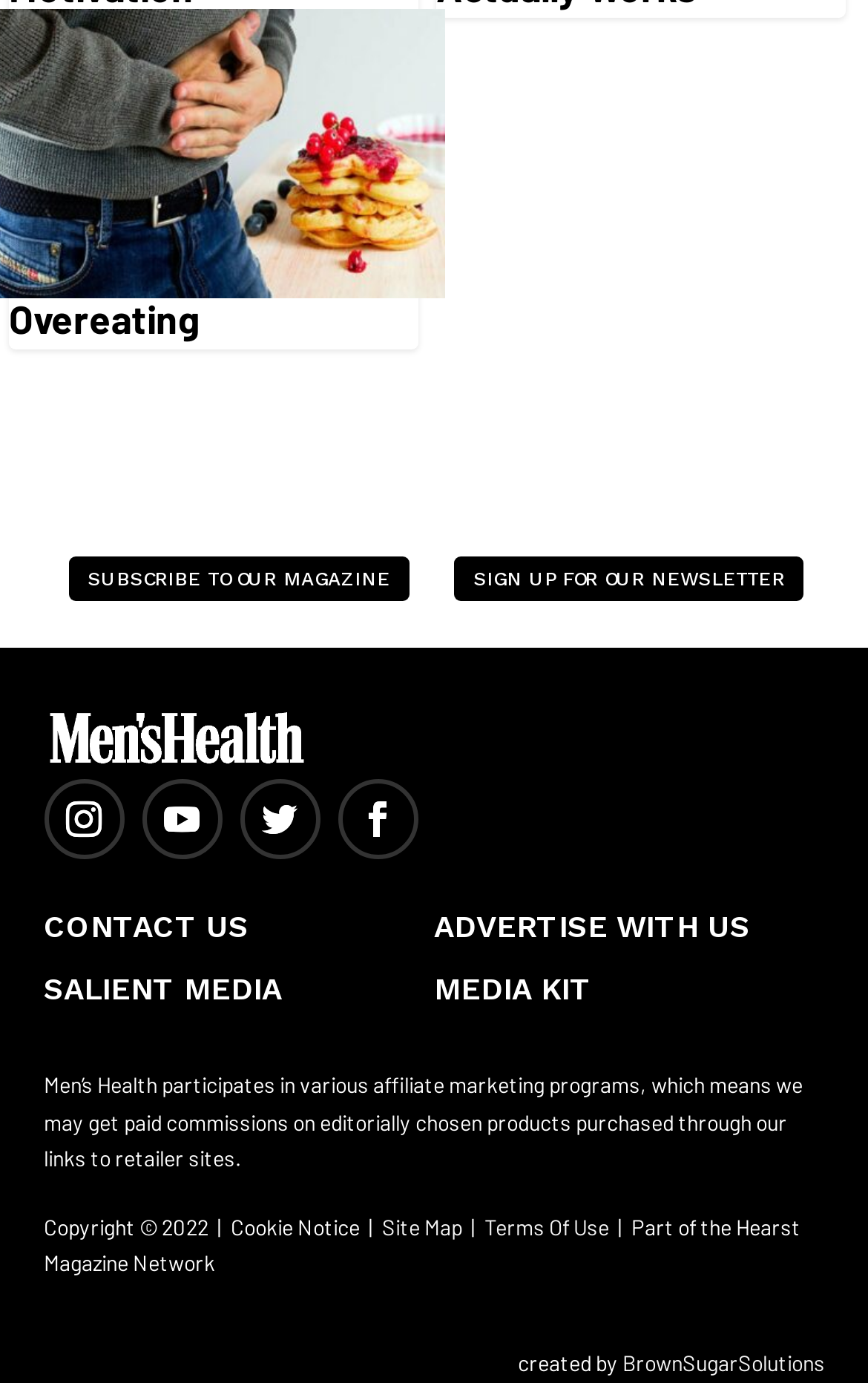Look at the image and give a detailed response to the following question: How many social media links are present?

I counted the number of link elements with Unicode characters (ue09a, ue0a3, ue094, ue093) which are commonly used to represent social media icons.